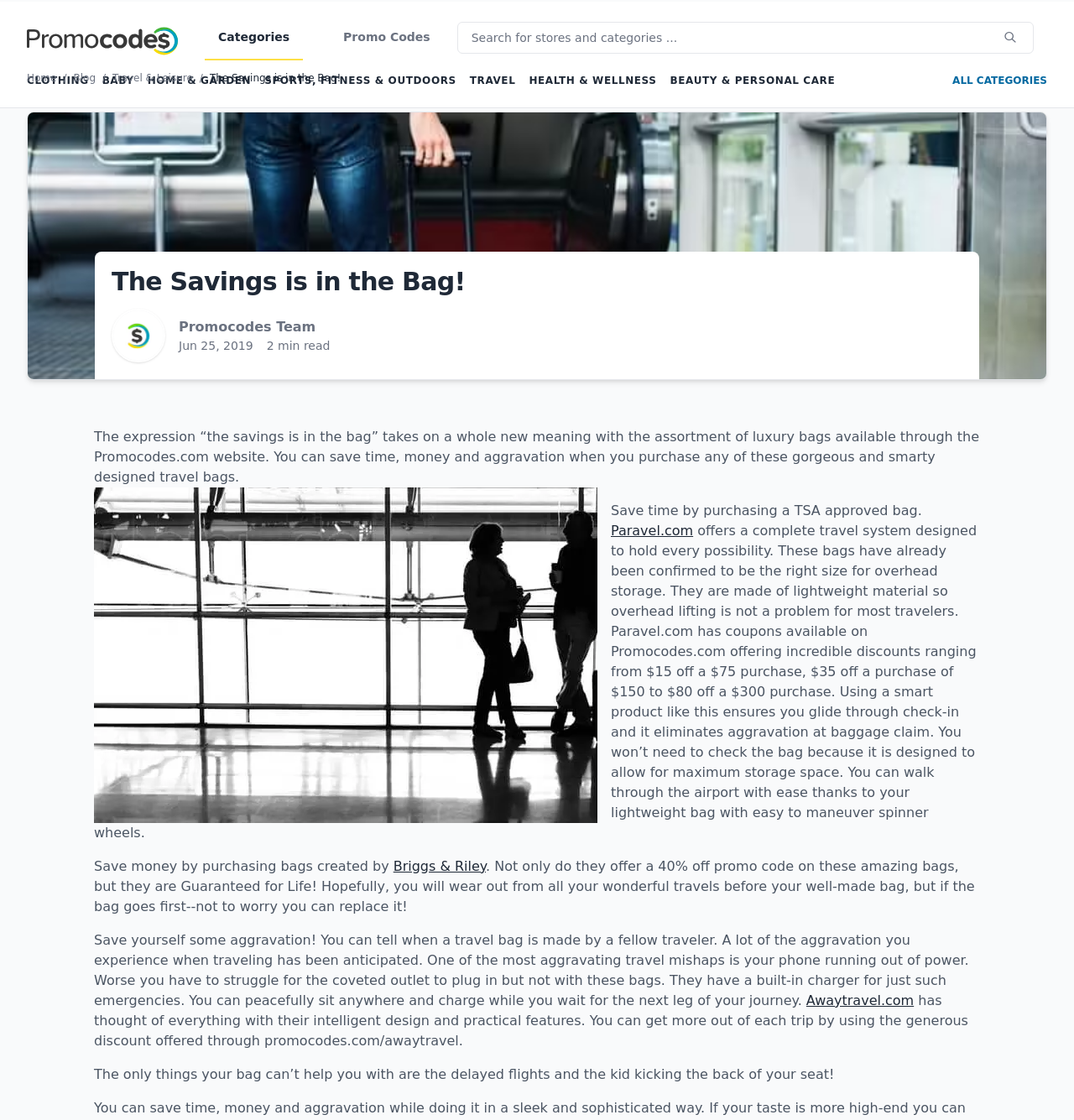How much discount is offered by Paravel on a $75 purchase?
Analyze the image and provide a thorough answer to the question.

The webpage mentions that Paravel offers a discount of $15 off a $75 purchase, which is one of the promotions available on Promocodes.com.